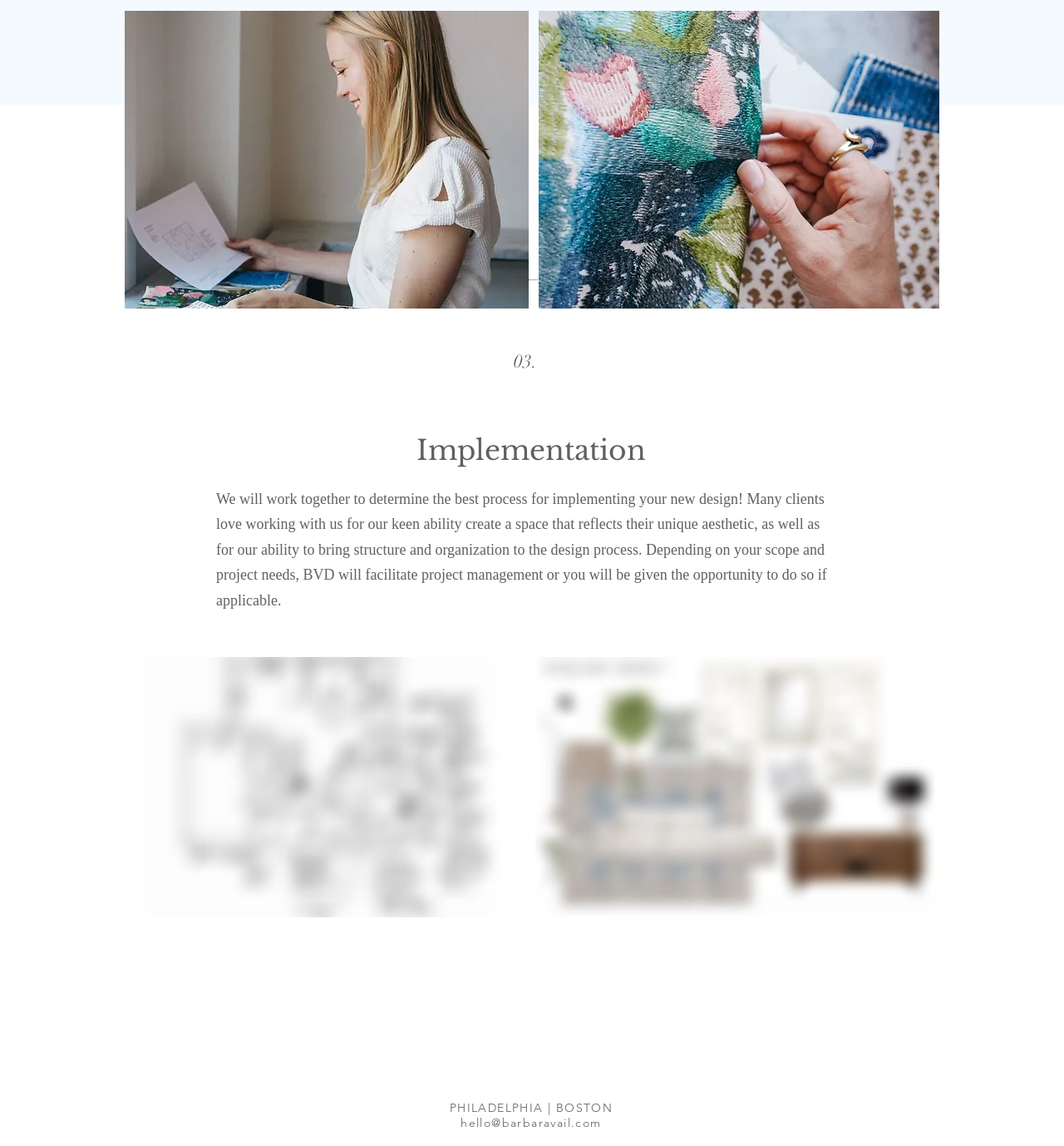Reply to the question below using a single word or brief phrase:
What is the tone of the static text?

Collaborative